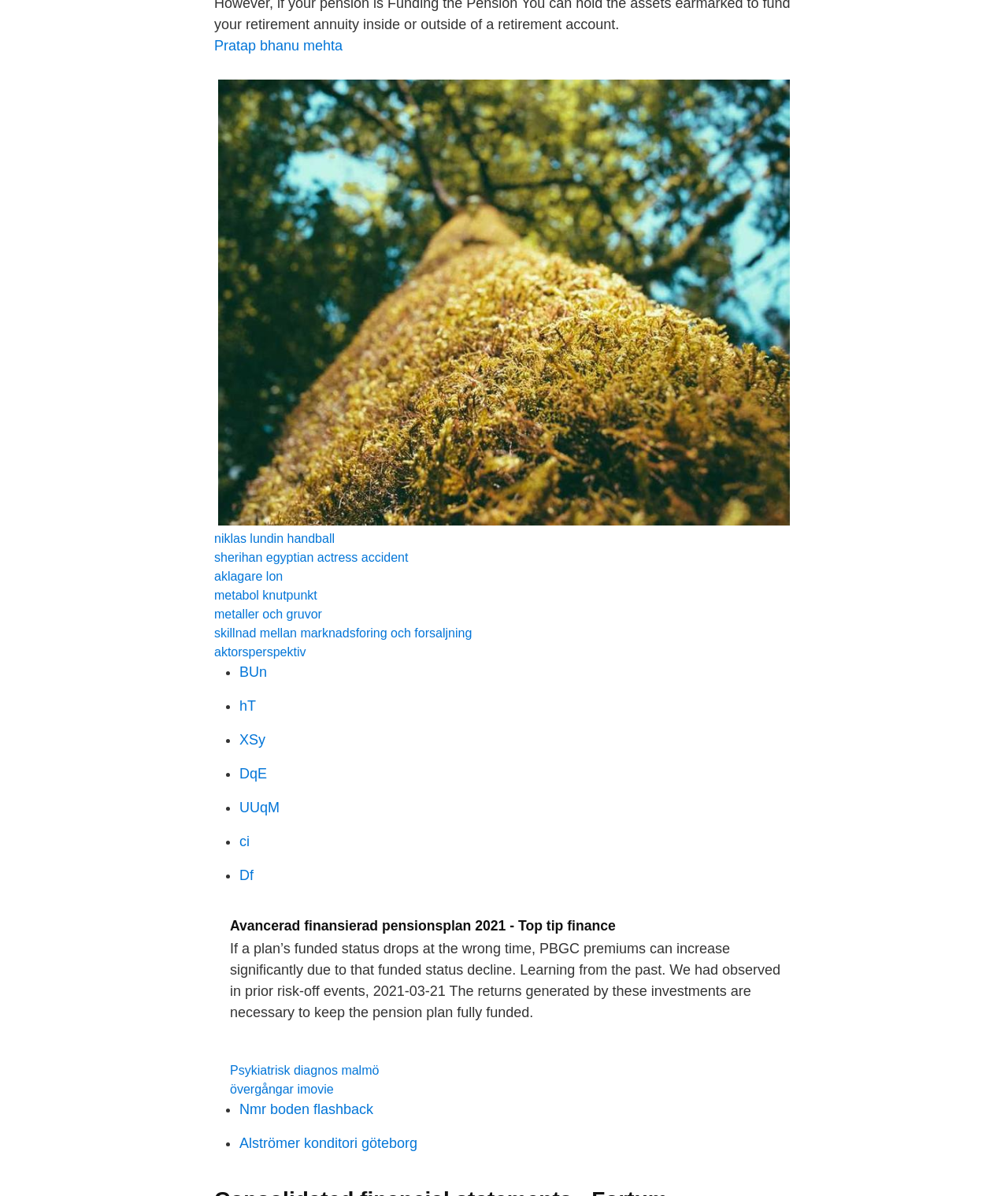Show the bounding box coordinates of the element that should be clicked to complete the task: "Follow the link 'niklas lundin handball'".

[0.212, 0.445, 0.332, 0.456]